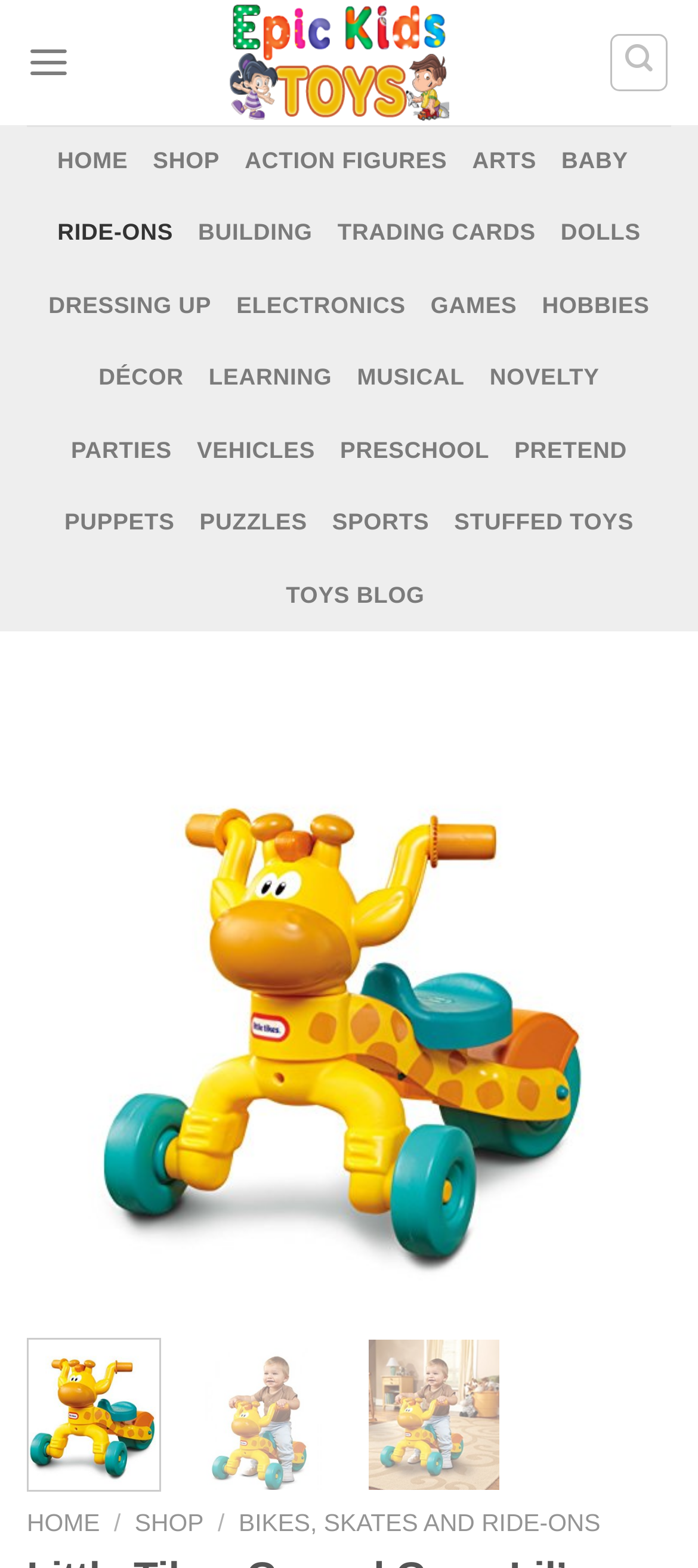Identify the bounding box coordinates for the UI element described as: "title="Epic Kids Toys"". The coordinates should be provided as four floats between 0 and 1: [left, top, right, bottom].

[0.139, 0.0, 0.831, 0.08]